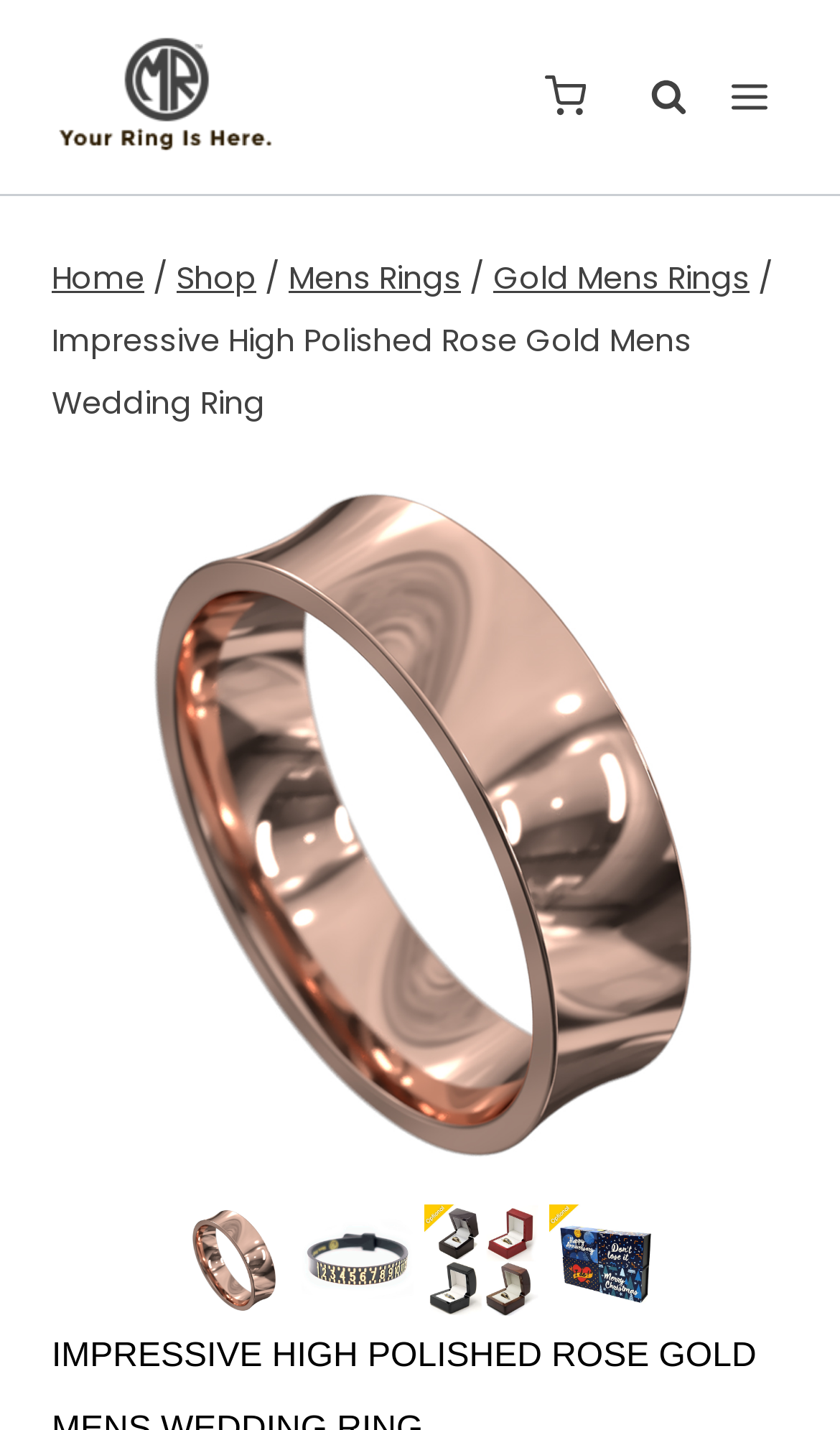Determine the bounding box coordinates of the clickable region to follow the instruction: "Scroll to top".

[0.815, 0.794, 0.867, 0.824]